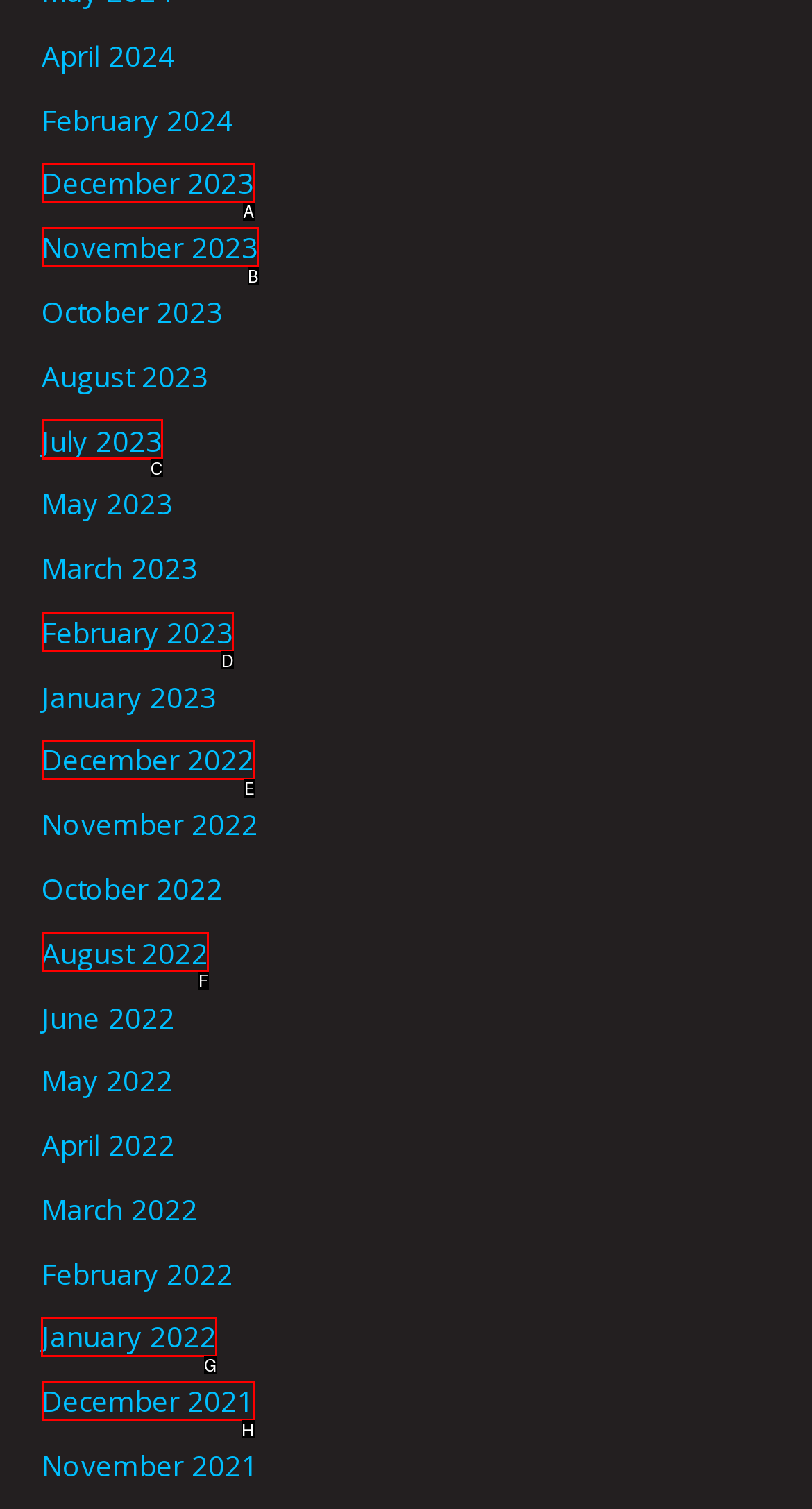Select the correct UI element to complete the task: access January 2022
Please provide the letter of the chosen option.

G